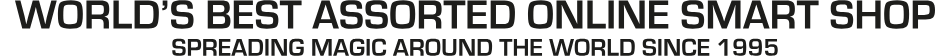What kind of experiences does the online shop aim to deliver?
Using the information from the image, answer the question thoroughly.

The tagline 'SPREADING MAGIC AROUND THE WORLD SINCE 1995' suggests that the online shop aims to deliver unique and enchanting experiences to customers globally, emphasizing the magical connection it fosters with its audience.